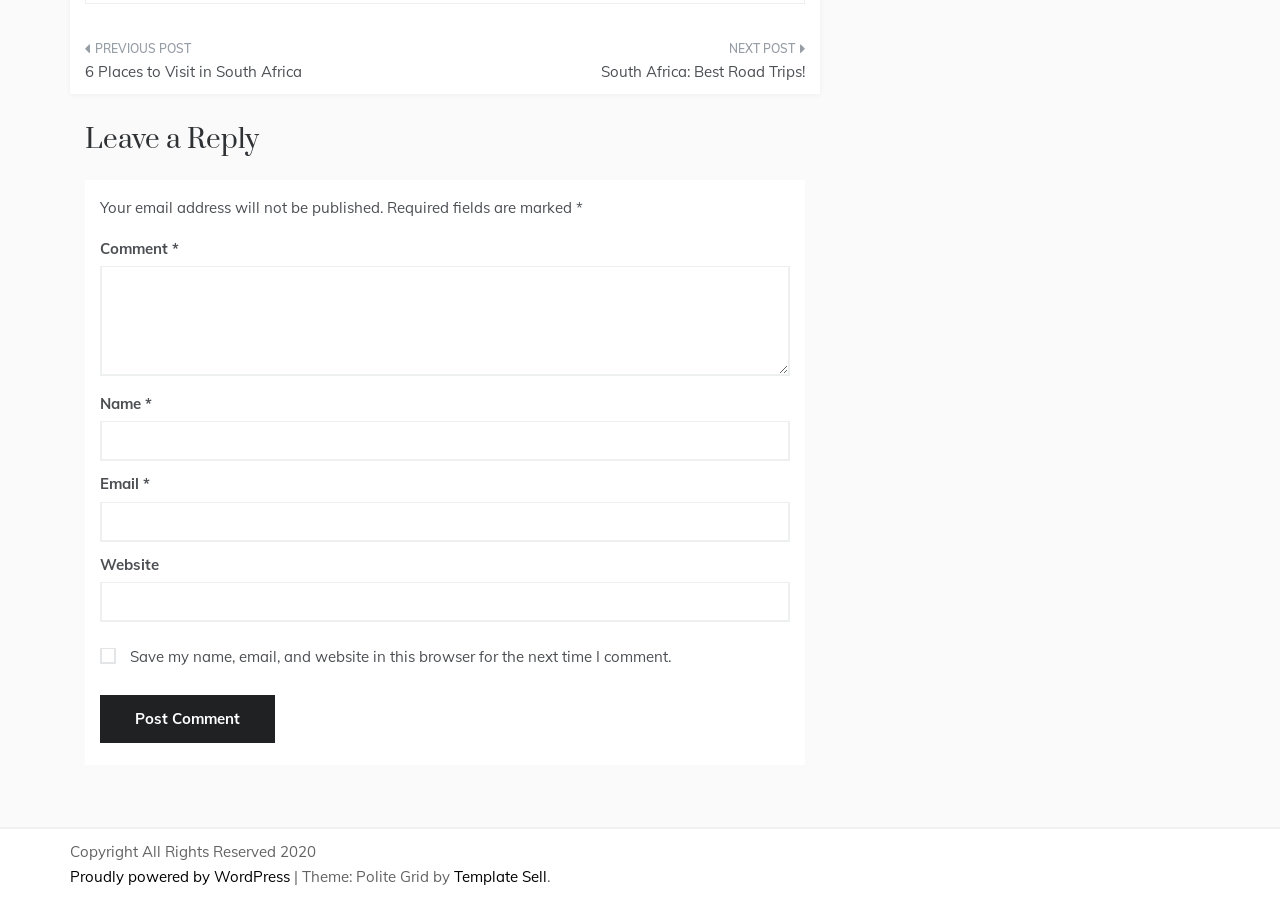What is the copyright year?
Based on the image, provide a one-word or brief-phrase response.

2020